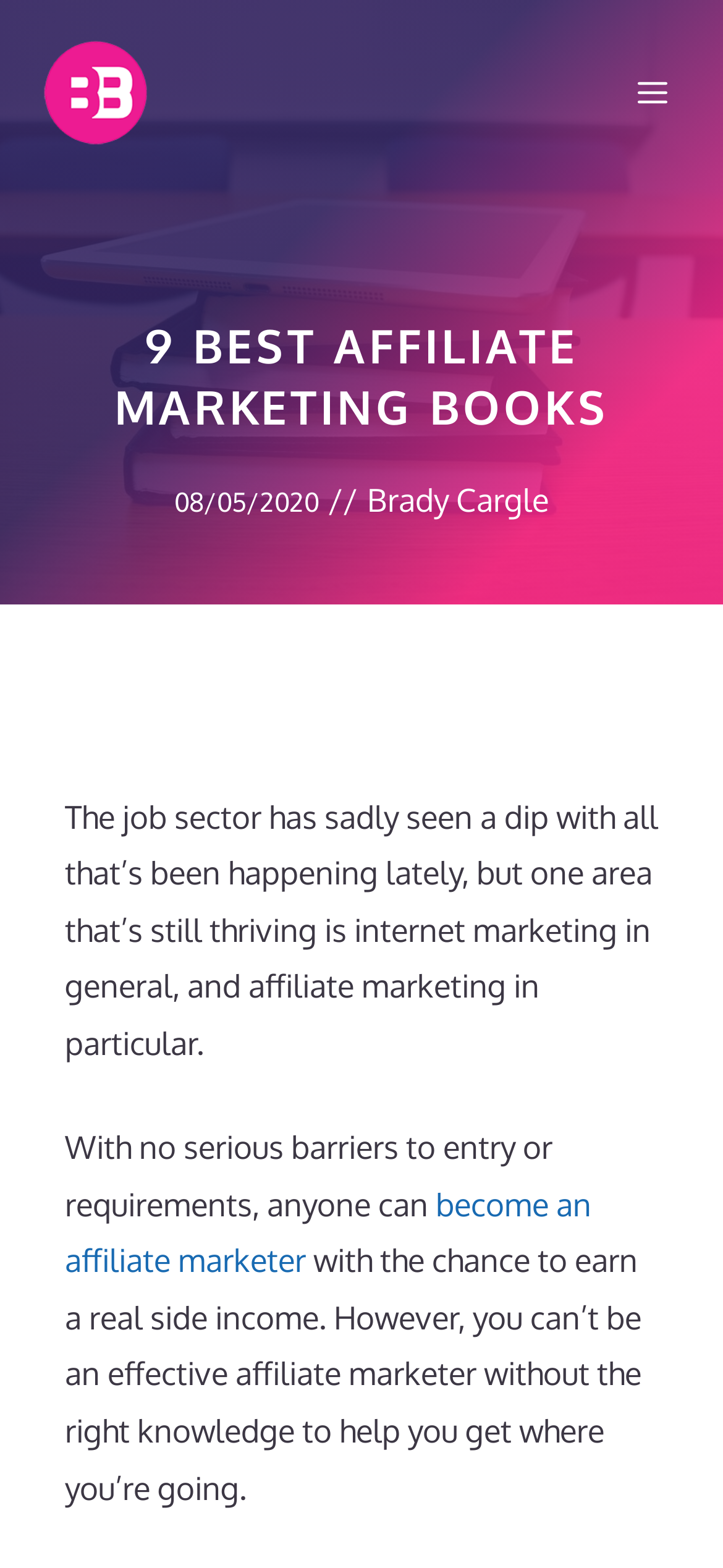Predict the bounding box of the UI element based on this description: "become an affiliate marketer".

[0.09, 0.755, 0.818, 0.816]